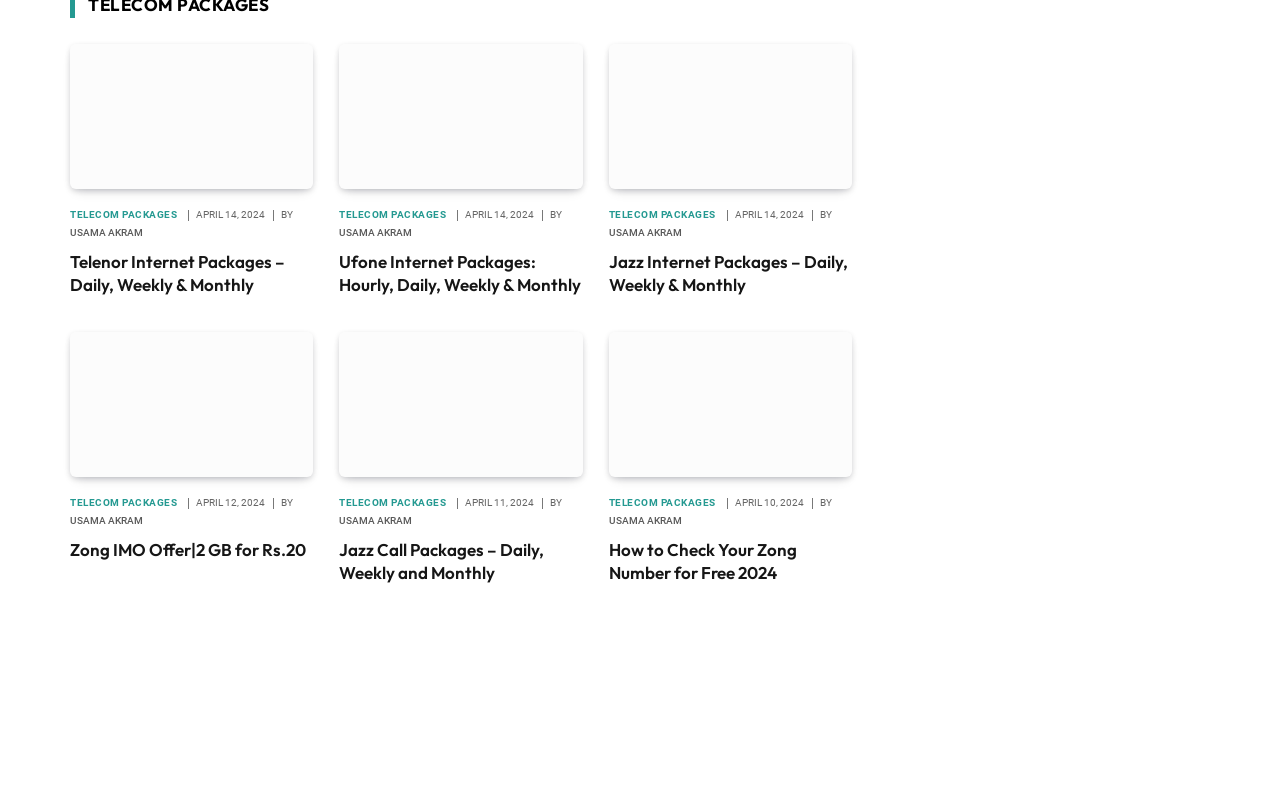What is the telecom company mentioned in the fourth article?
Based on the image, answer the question with as much detail as possible.

The fourth article has a link element with the text 'Zong IMO Offer|2 GB for Rs.20', which indicates that the article is about a Zong offer.